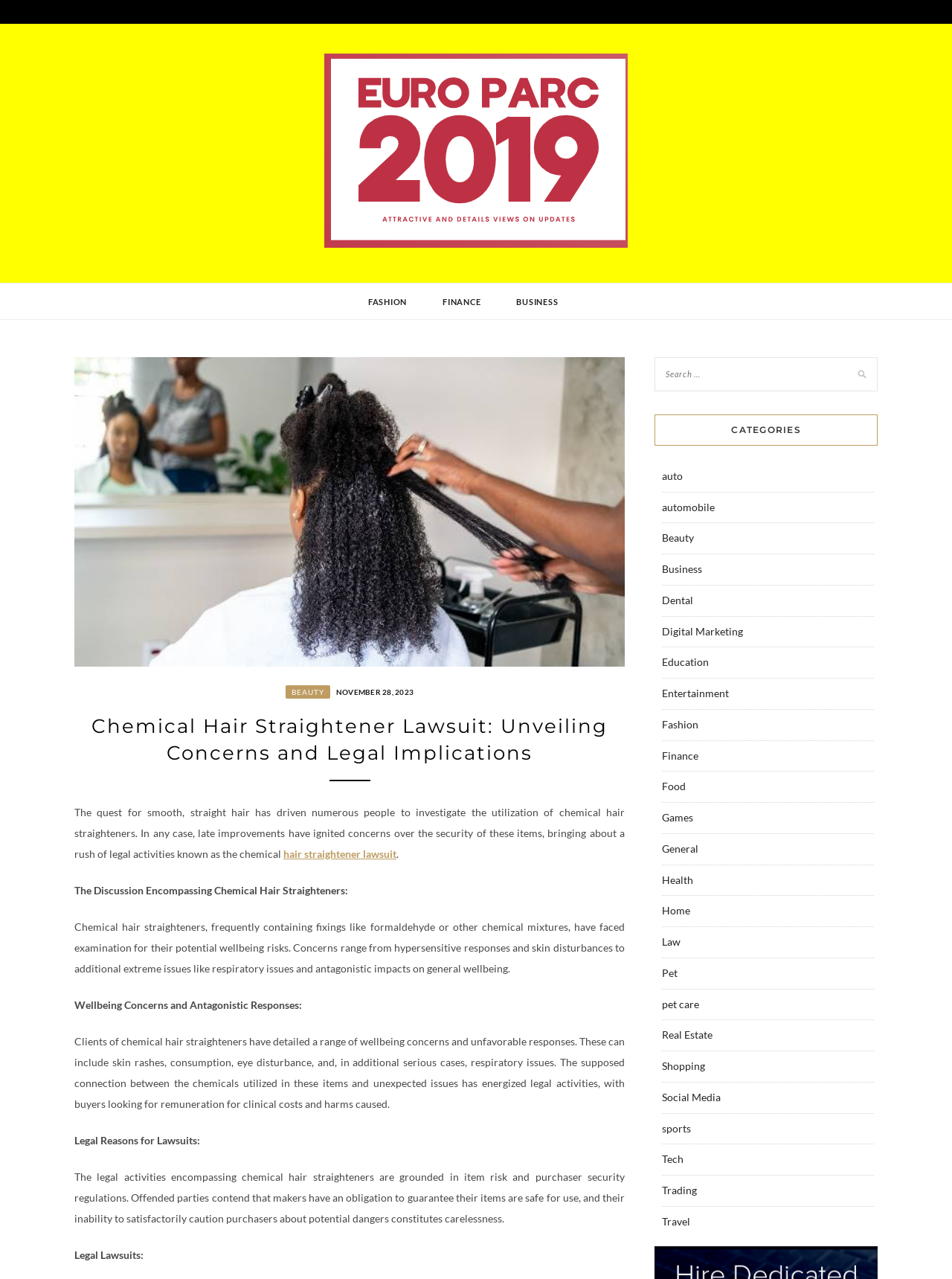Find the bounding box coordinates of the element's region that should be clicked in order to follow the given instruction: "Search for something". The coordinates should consist of four float numbers between 0 and 1, i.e., [left, top, right, bottom].

[0.688, 0.279, 0.922, 0.312]